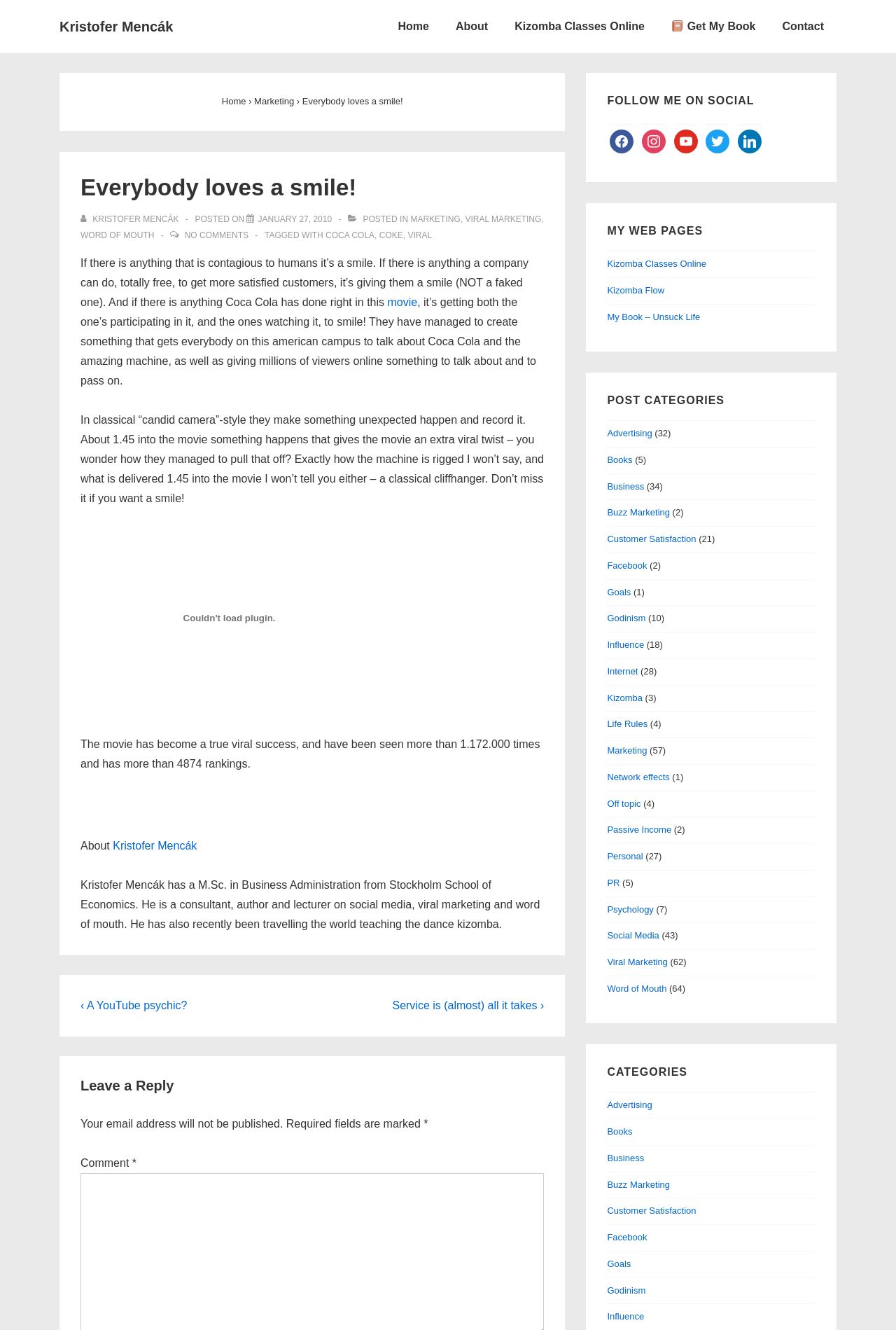For the following element description, predict the bounding box coordinates in the format (top-left x, top-left y, bottom-right x, bottom-right y). All values should be floating point numbers between 0 and 1. Description: My Book – Unsuck Life

[0.678, 0.234, 0.782, 0.242]